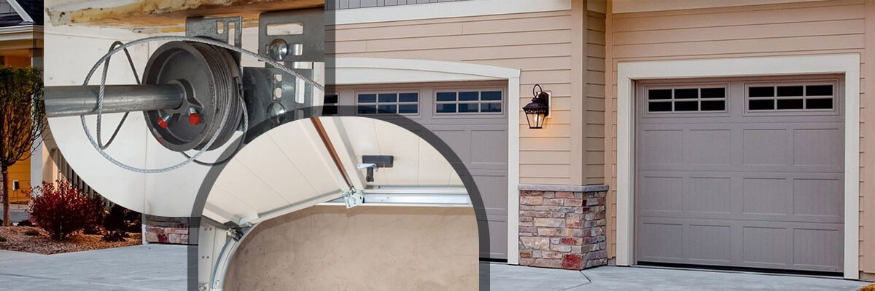What is the purpose of the pulley mechanism?
From the screenshot, supply a one-word or short-phrase answer.

Garage door functionality